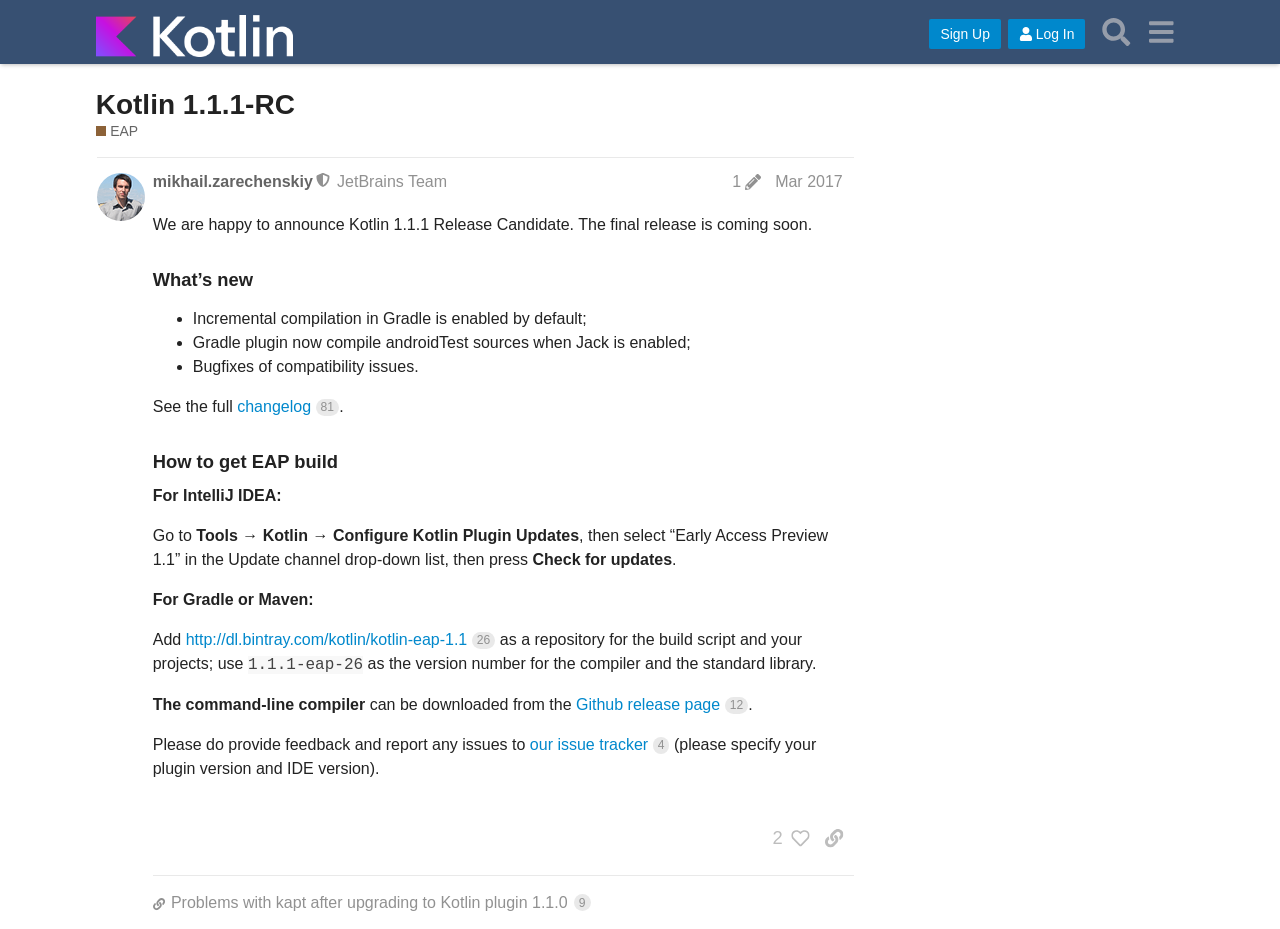What is enabled by default in Gradle?
Answer the question with a single word or phrase by looking at the picture.

Incremental compilation